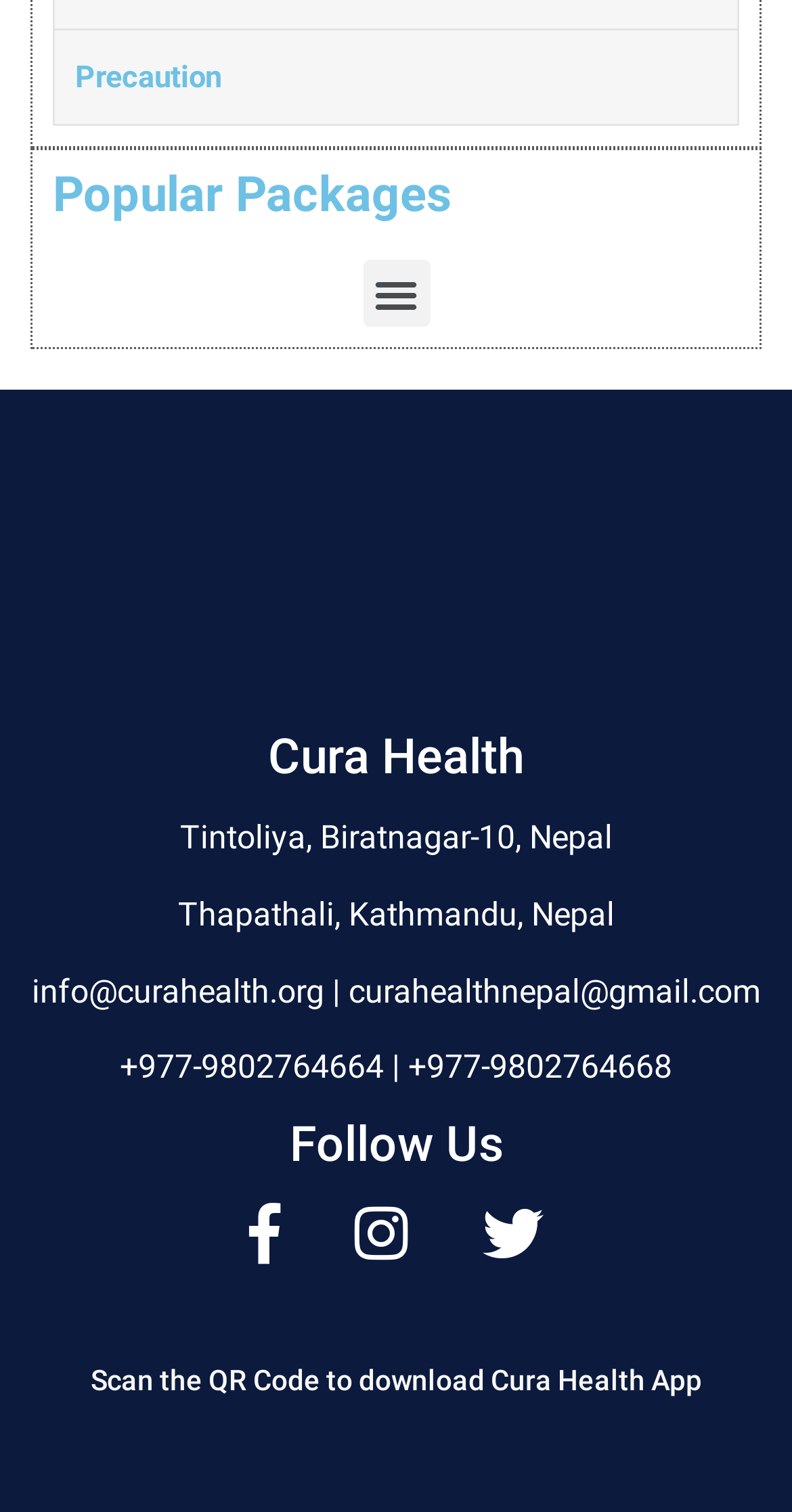What is the award listed on the webpage?
Based on the screenshot, provide your answer in one word or phrase.

WSA Winner 2022